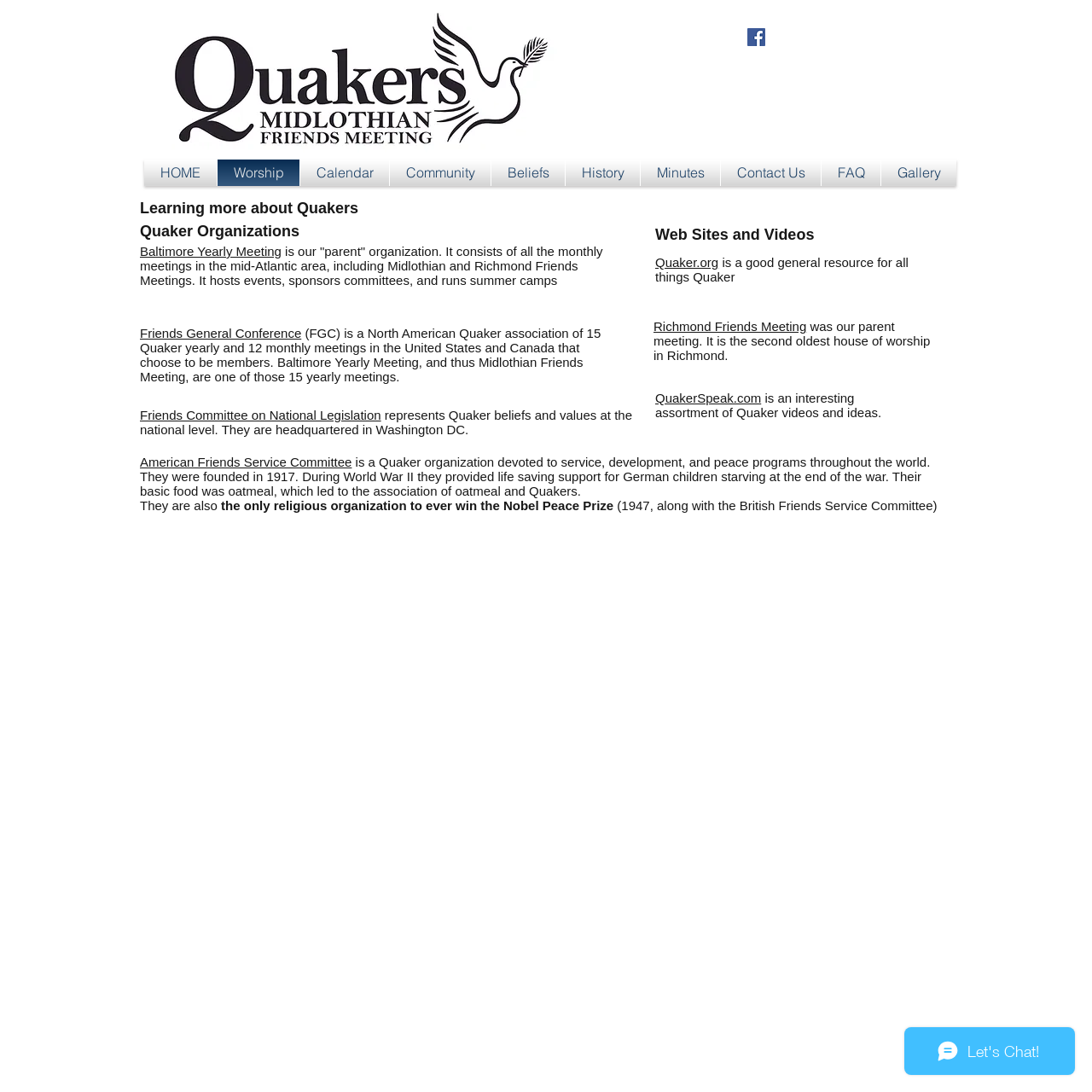What is the name of the social media platform represented by the social icon in the social bar?
Look at the webpage screenshot and answer the question with a detailed explanation.

This answer can be found by looking at the social bar at the top of the page, which contains a social icon labeled 'Facebook Social Icon'.